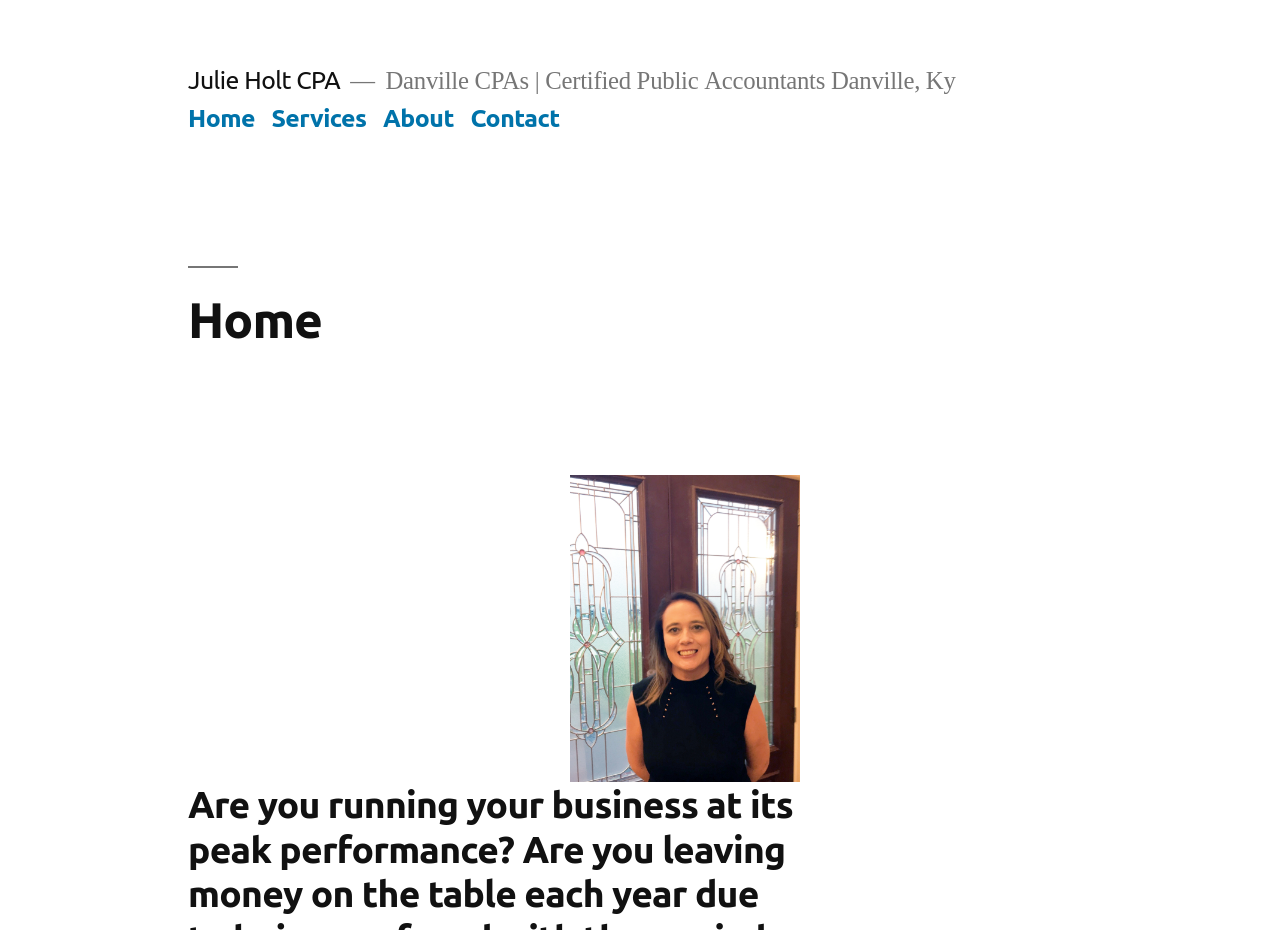Identify the coordinates of the bounding box for the element described below: "Home". Return the coordinates as four float numbers between 0 and 1: [left, top, right, bottom].

[0.147, 0.112, 0.199, 0.142]